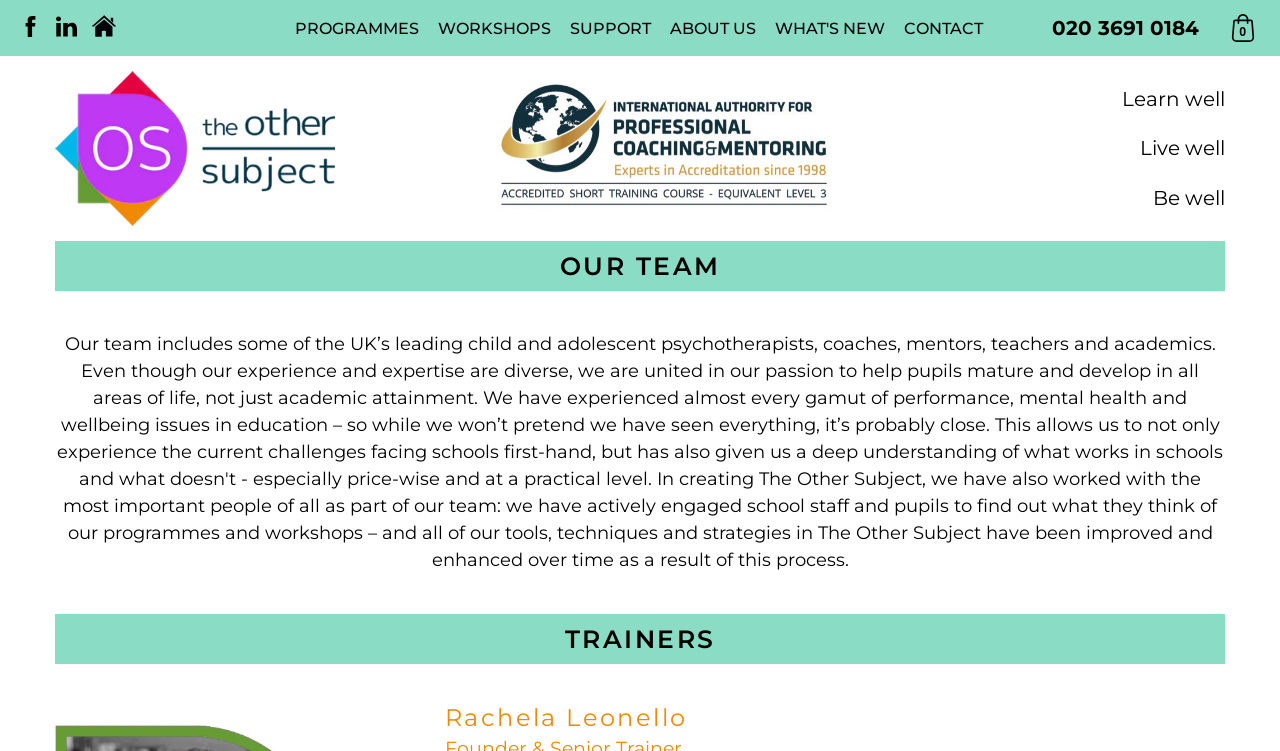Can you provide the bounding box coordinates for the element that should be clicked to implement the instruction: "Click on the 'PROGRAMMES' link"?

[0.225, 0.022, 0.333, 0.055]